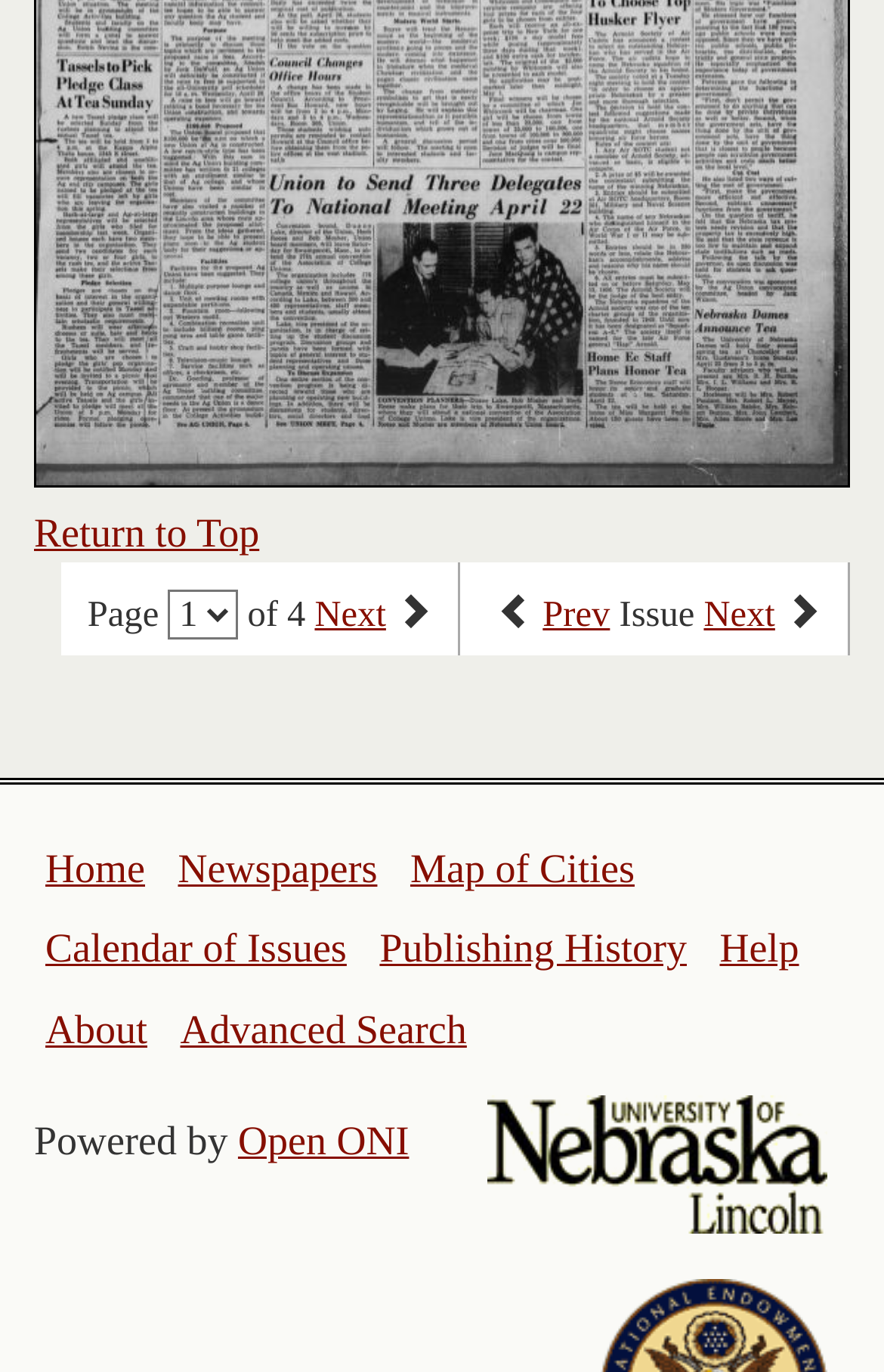What is the powered by text at the bottom?
Use the information from the screenshot to give a comprehensive response to the question.

I found a StaticText element 'Powered by' followed by a link 'Open ONI' at the bottom of the webpage, which suggests that the webpage is powered by Open ONI.